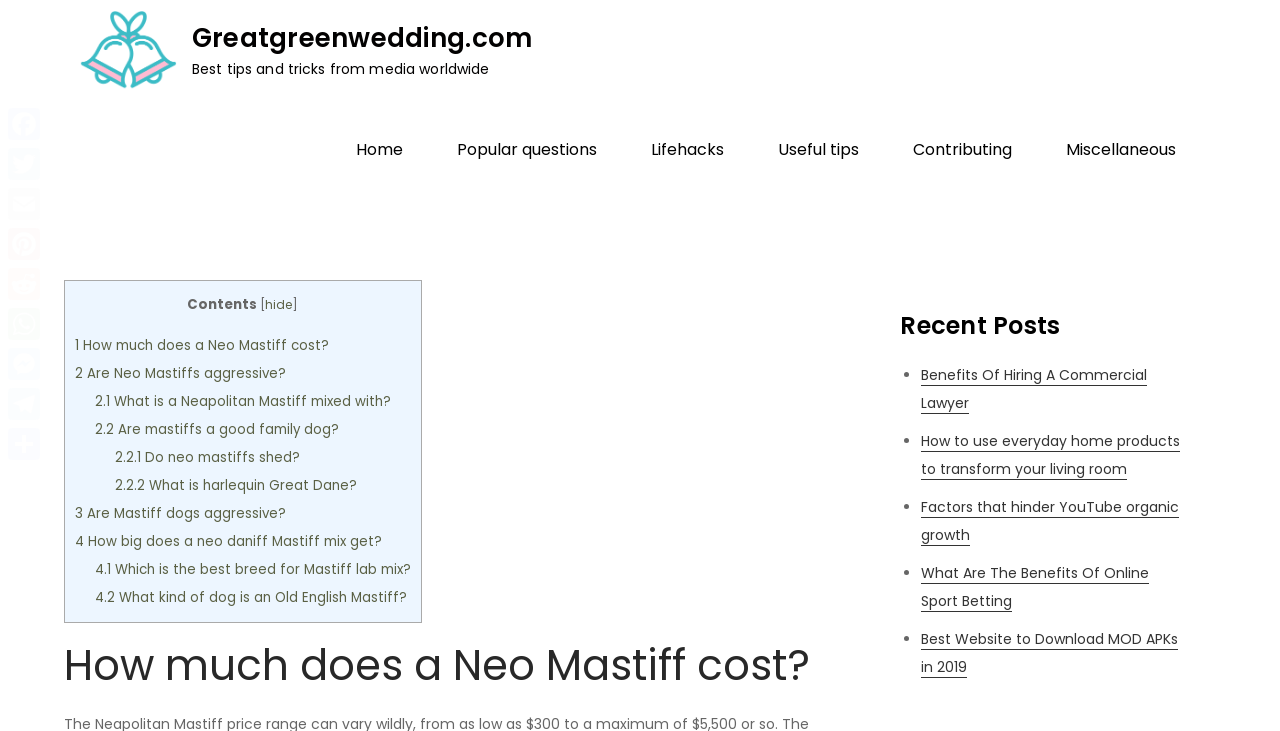How many recent posts are listed on the webpage?
Could you answer the question in a detailed manner, providing as much information as possible?

The recent posts section is located at the bottom-right corner of the webpage, and it lists 5 recent posts with links to their respective articles.